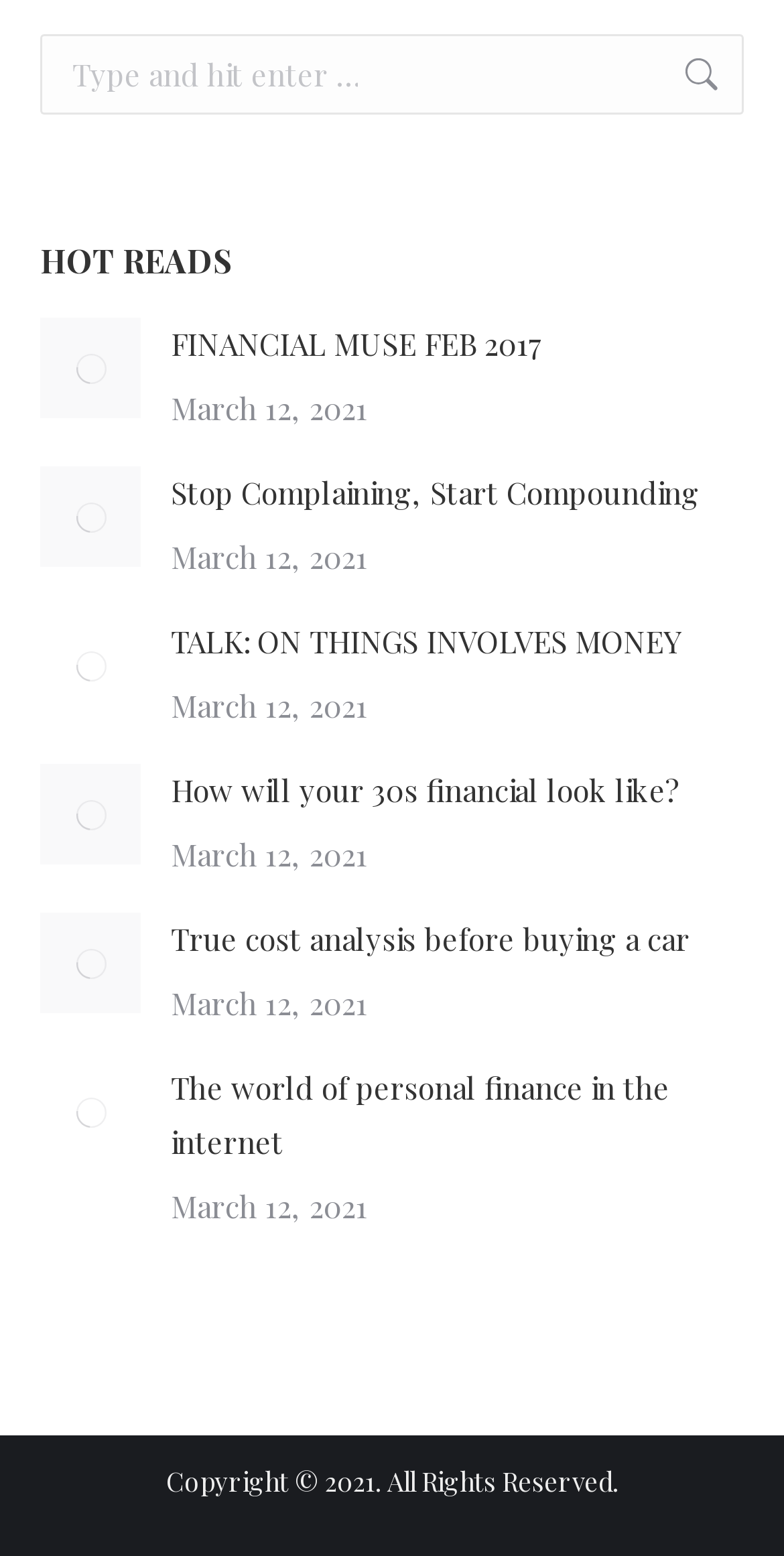Please indicate the bounding box coordinates for the clickable area to complete the following task: "Click on 'FINANCIAL MUSE FEB 2017'". The coordinates should be specified as four float numbers between 0 and 1, i.e., [left, top, right, bottom].

[0.218, 0.204, 0.692, 0.239]